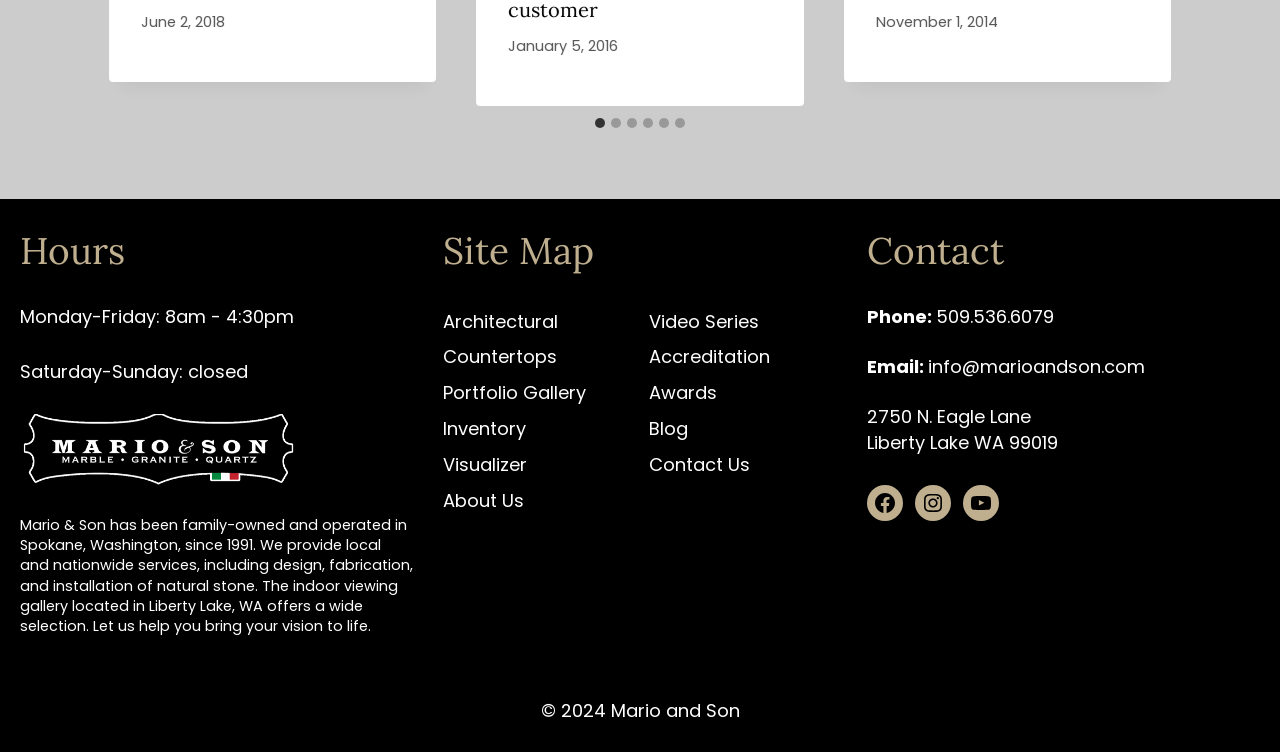Find the bounding box of the element with the following description: "509.536.6079". The coordinates must be four float numbers between 0 and 1, formatted as [left, top, right, bottom].

[0.731, 0.404, 0.823, 0.437]